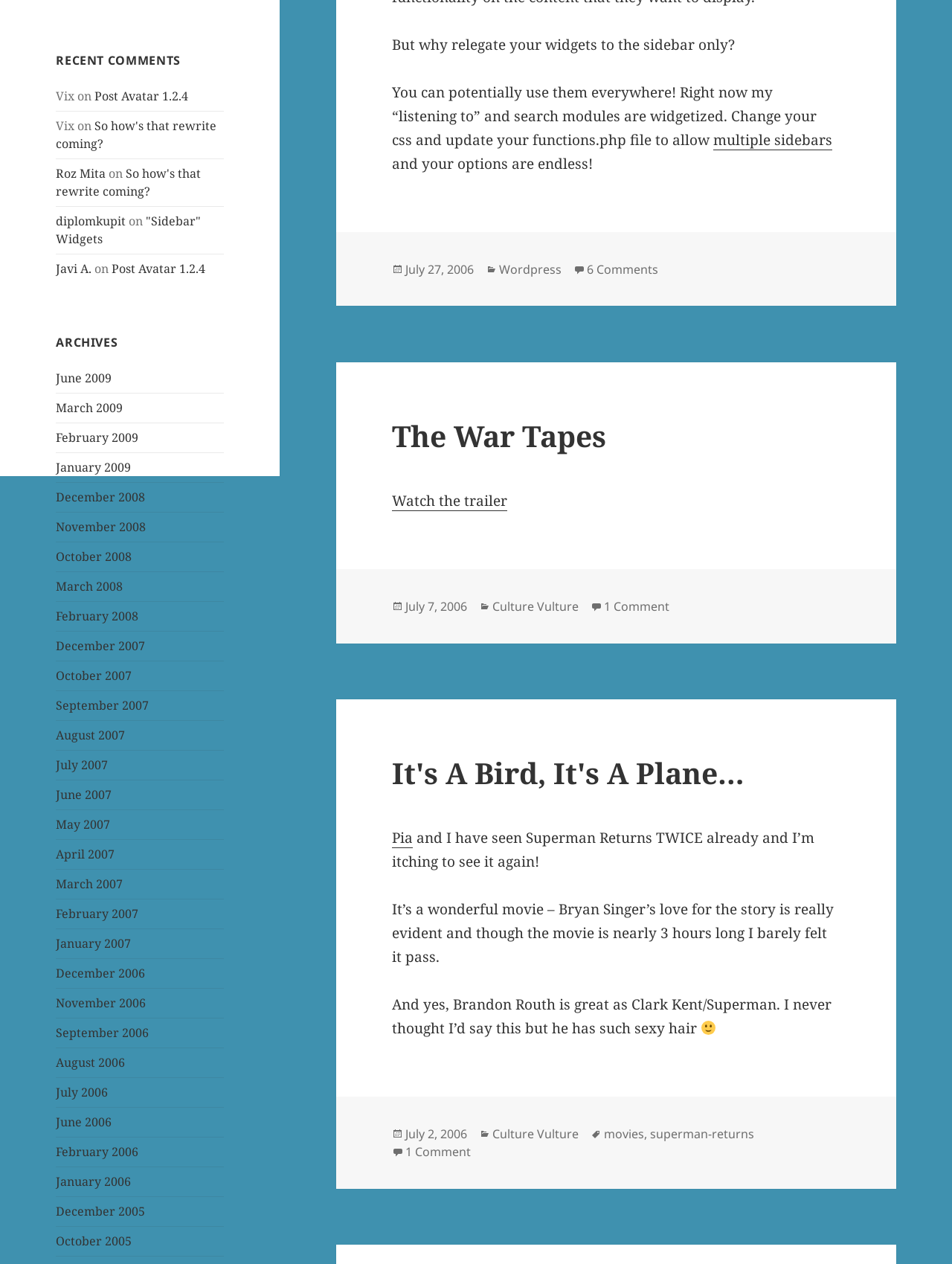Bounding box coordinates are given in the format (top-left x, top-left y, bottom-right x, bottom-right y). All values should be floating point numbers between 0 and 1. Provide the bounding box coordinate for the UI element described as: Manage cookies

None